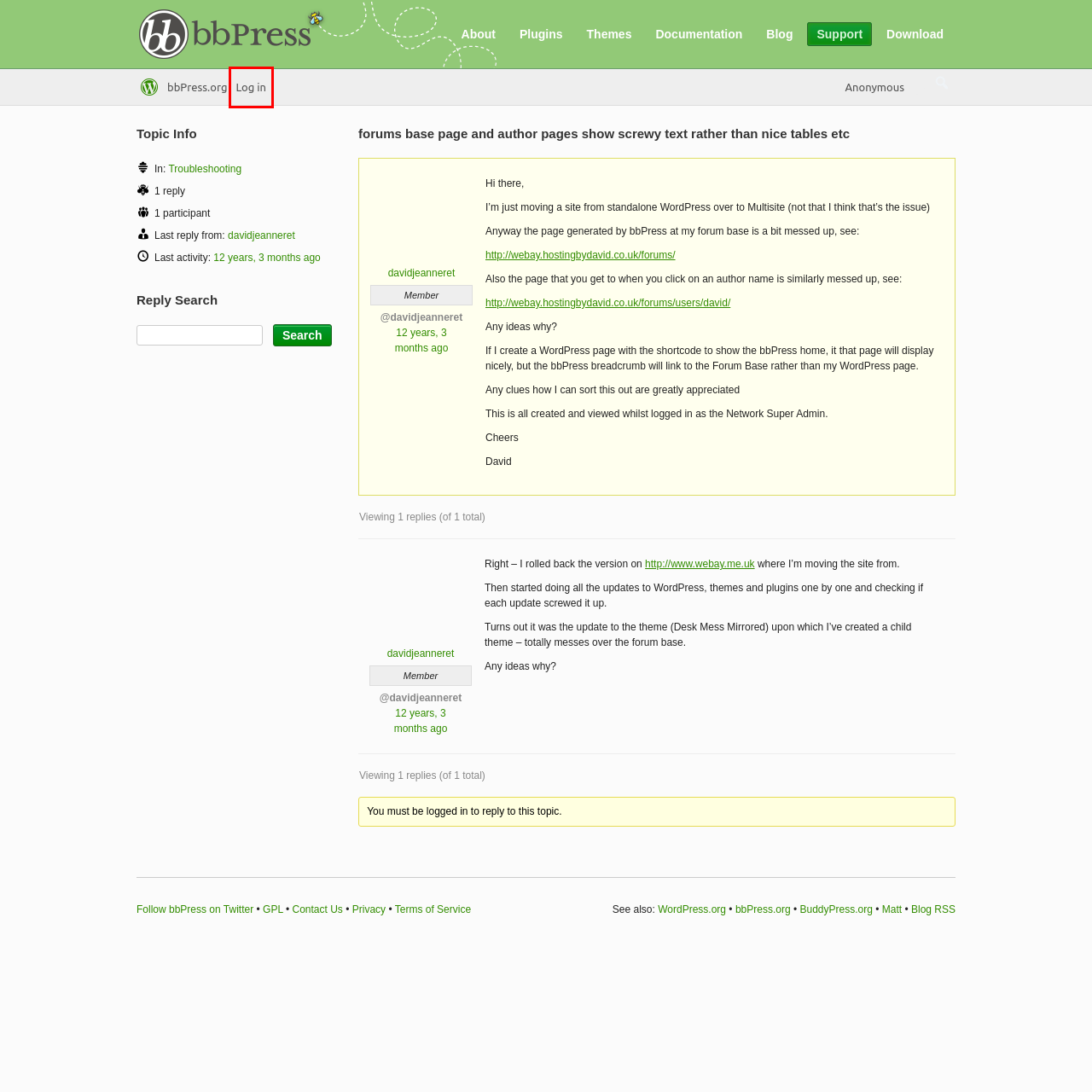Provided is a screenshot of a webpage with a red bounding box around an element. Select the most accurate webpage description for the page that appears after clicking the highlighted element. Here are the candidates:
A. BuddyPress.org
B. Download · bbPress.org
C. WordPress.org Login | WordPress.org English
D. Privacy – WordPress.org
E. Philosophy · bbPress.org
F. About · bbPress.org
G. Contact · bbPress.org
H. Blog Tool, Publishing Platform, and CMS – WordPress.org

C